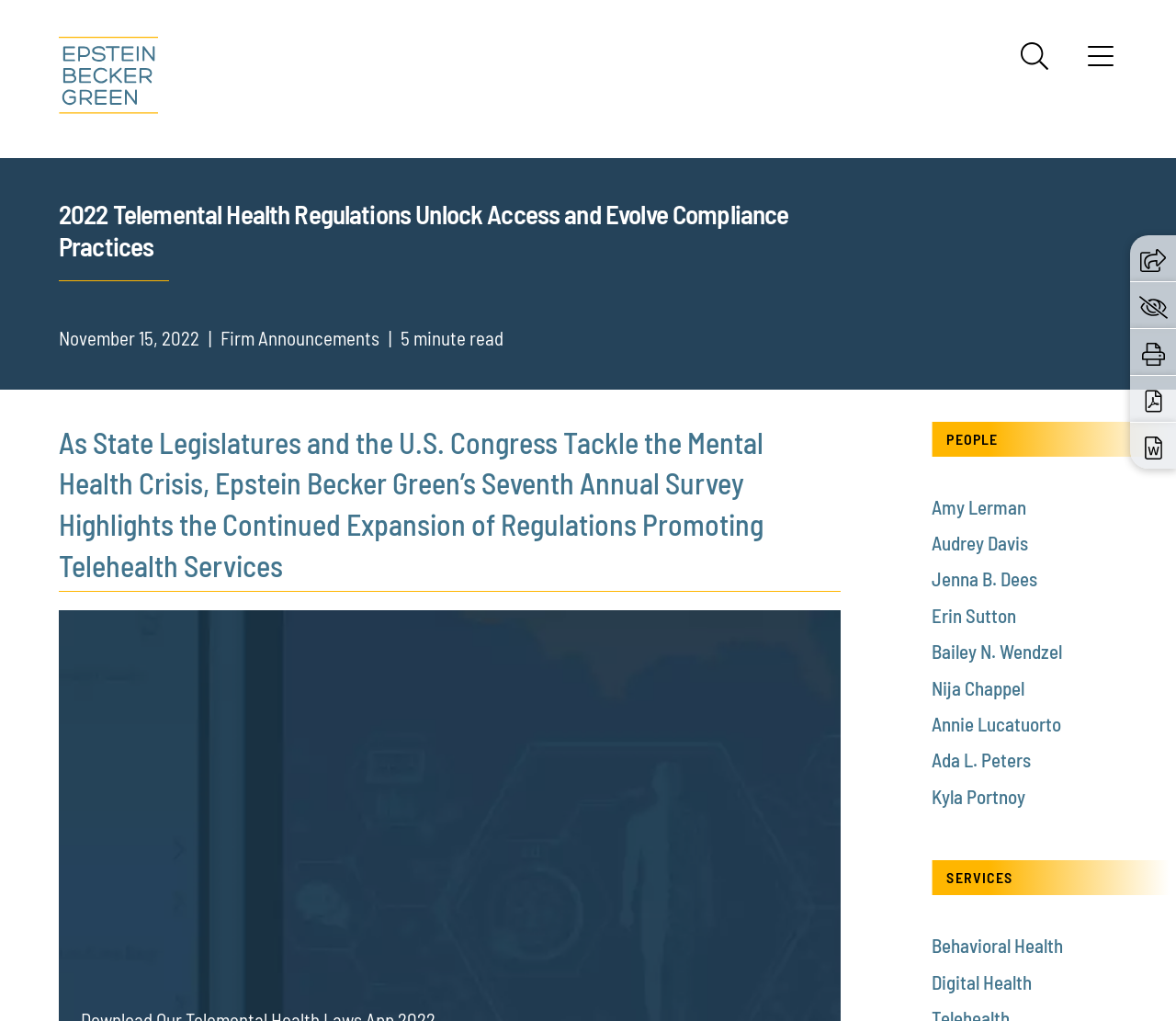Summarize the webpage comprehensively, mentioning all visible components.

This webpage is about the 2022 updates on telemental health regulations and telehealth industries. At the top left corner, there is a logo of Epstein Becker & Green, P.C. with a link to the law firm's main page. Next to the logo, there are links to "Main Content", "Main Menu", and "Search" with a search icon. On the top right corner, there is a button to open the main navigation menu.

Below the top navigation bar, there is a heading that reads "2022 Telemental Health Regulations Unlock Access and Evolve Compliance Practices". Underneath the heading, there is a timestamp indicating that the article was published on November 15, 2022, and it is categorized as a "Firm Announcement" that takes about 5 minutes to read.

The main content of the webpage is divided into two sections. The first section discusses the expansion of regulations promoting telehealth services, with a heading that summarizes the content. The second section lists the people involved in the project, with headings that separate the list into sections. Each person's name is a link, and there are 8 people listed in total.

On the right side of the webpage, there are headings that categorize the content into "PEOPLE" and "SERVICES". Below the headings, there are links to related services.

At the bottom of the webpage, there are buttons to share the content, go to the privacy settings, print, download the content as a PDF, and download it as a Word document. Each button has an accompanying icon.